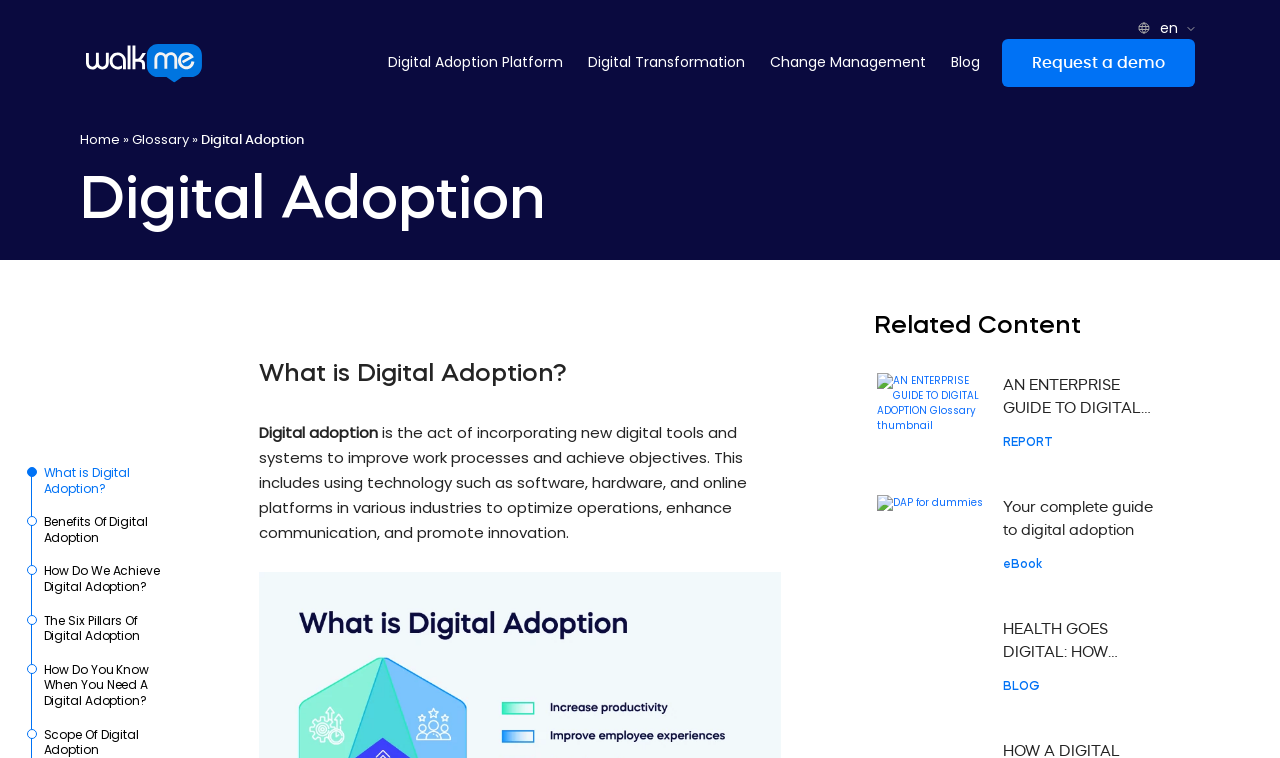What is the purpose of the 'Request a demo' button?
Please provide a detailed and comprehensive answer to the question.

The purpose of the 'Request a demo' button can be inferred from its text and location. It is likely that clicking this button will allow the user to request a demo of the digital adoption platform or service.